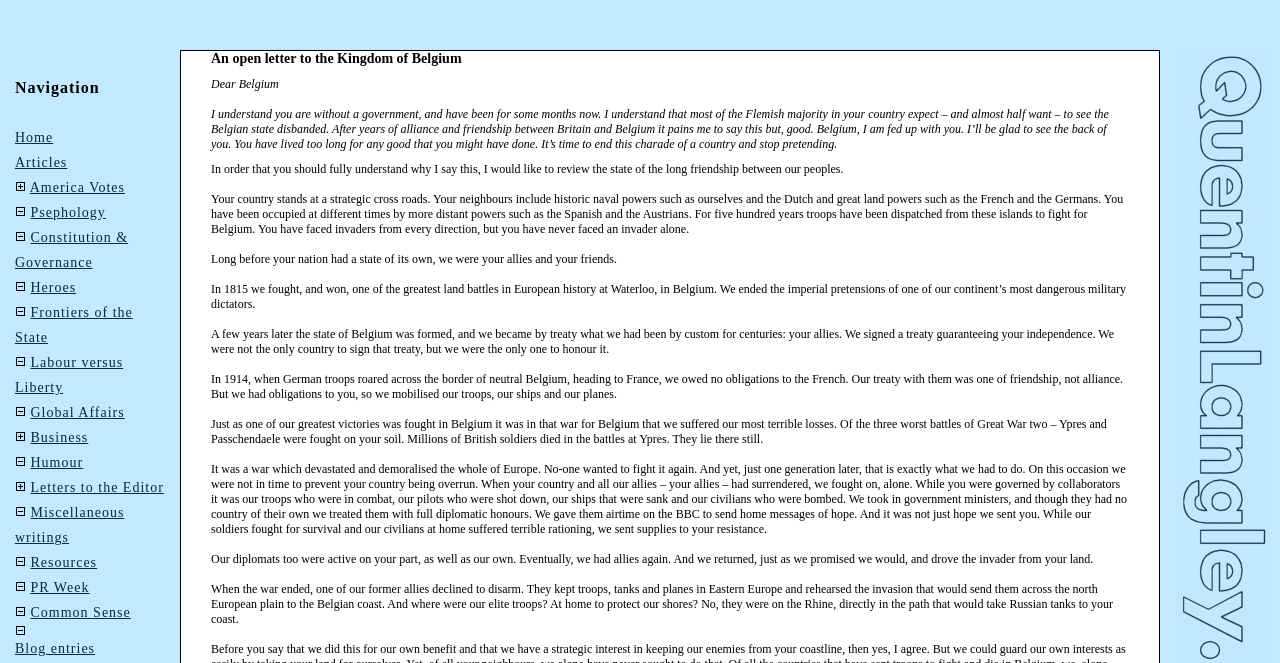Find the bounding box coordinates for the HTML element described in this sentence: "alt="RICS"". Provide the coordinates as four float numbers between 0 and 1, in the format [left, top, right, bottom].

None